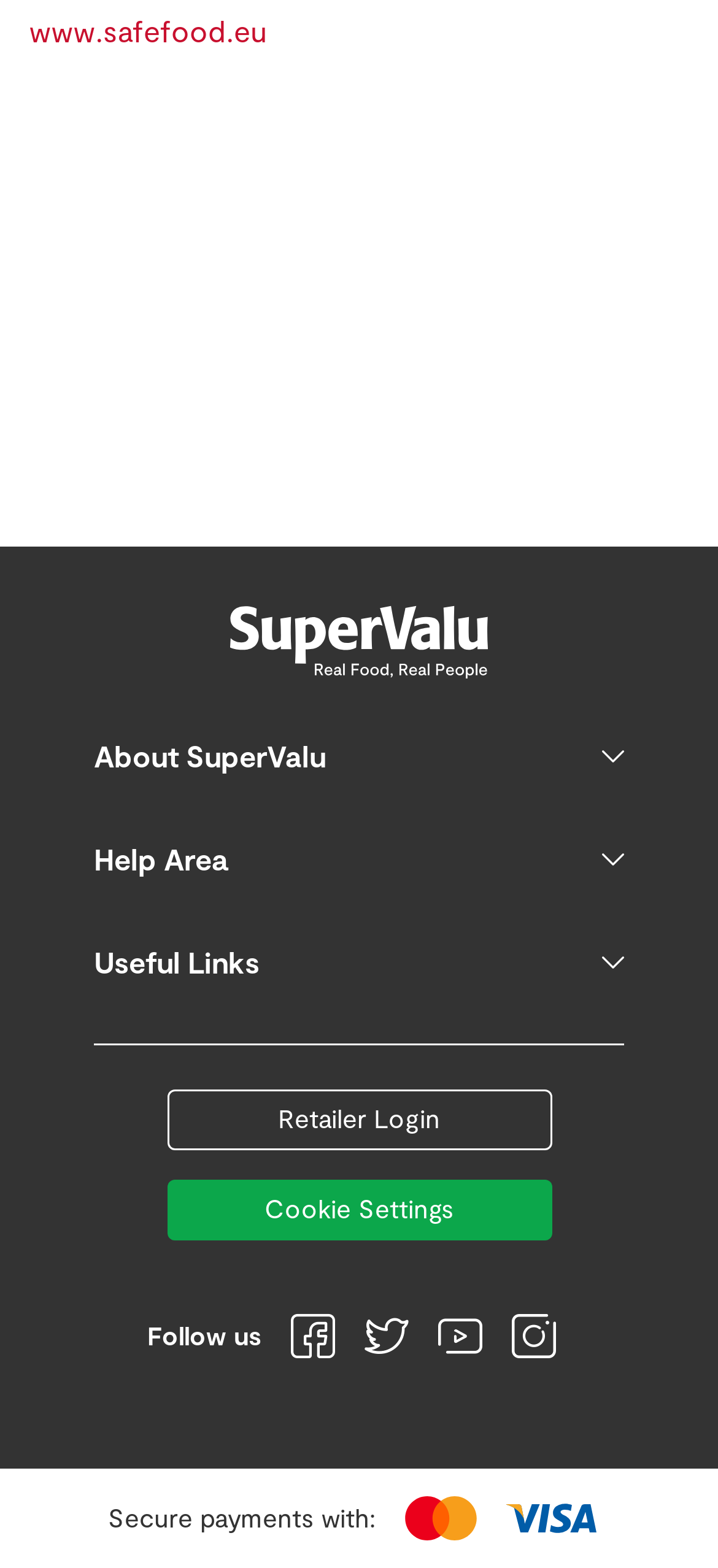Find the bounding box coordinates of the element to click in order to complete this instruction: "Click on the SuperValu link". The bounding box coordinates must be four float numbers between 0 and 1, denoted as [left, top, right, bottom].

[0.318, 0.415, 0.682, 0.437]